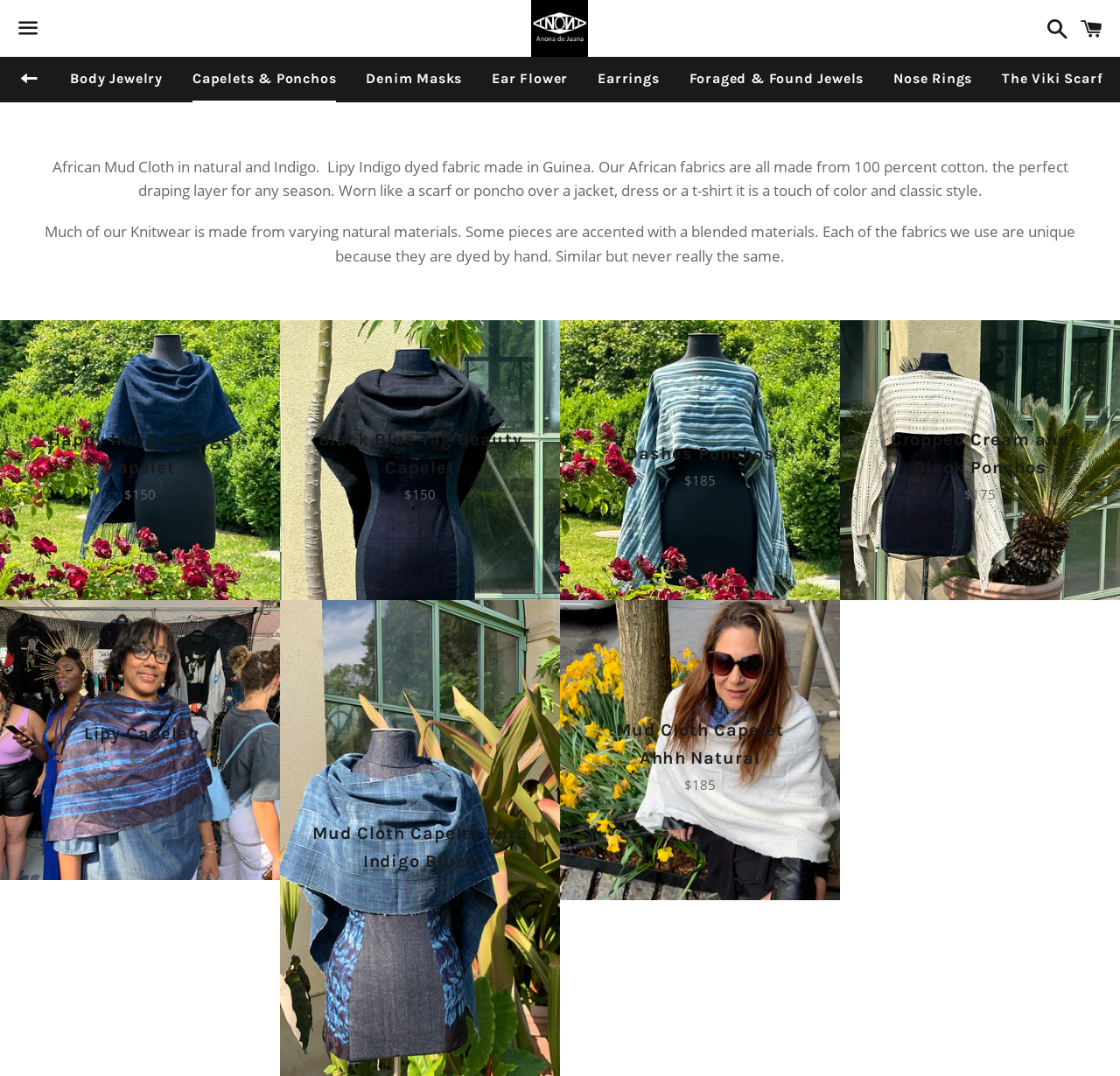Determine the bounding box coordinates for the area that should be clicked to carry out the following instruction: "Search for something".

[0.927, 0.002, 0.954, 0.051]